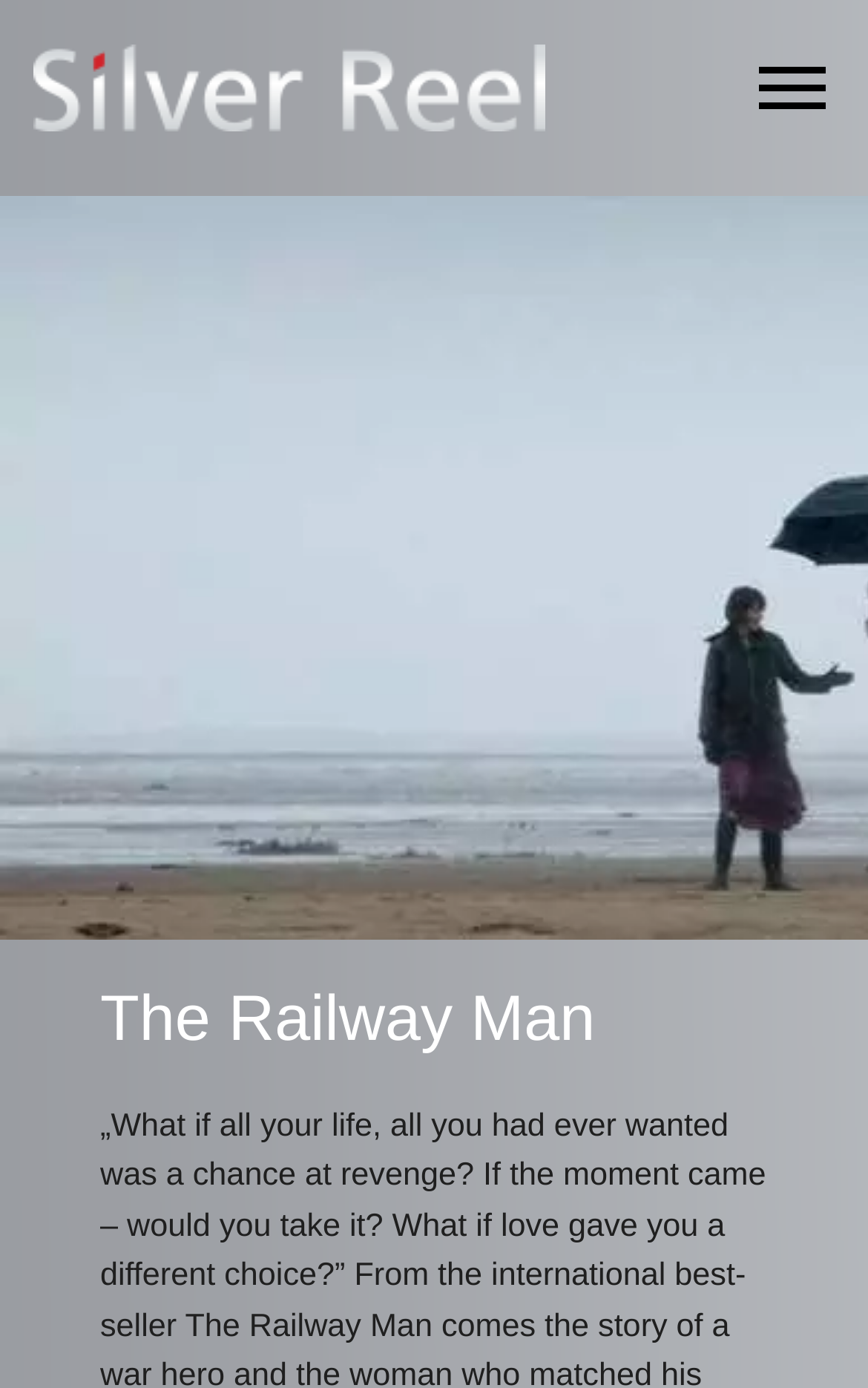Return the bounding box coordinates of the UI element that corresponds to this description: "alt="Silver Reel"". The coordinates must be given as four float numbers in the range of 0 and 1, [left, top, right, bottom].

[0.038, 0.042, 0.628, 0.069]